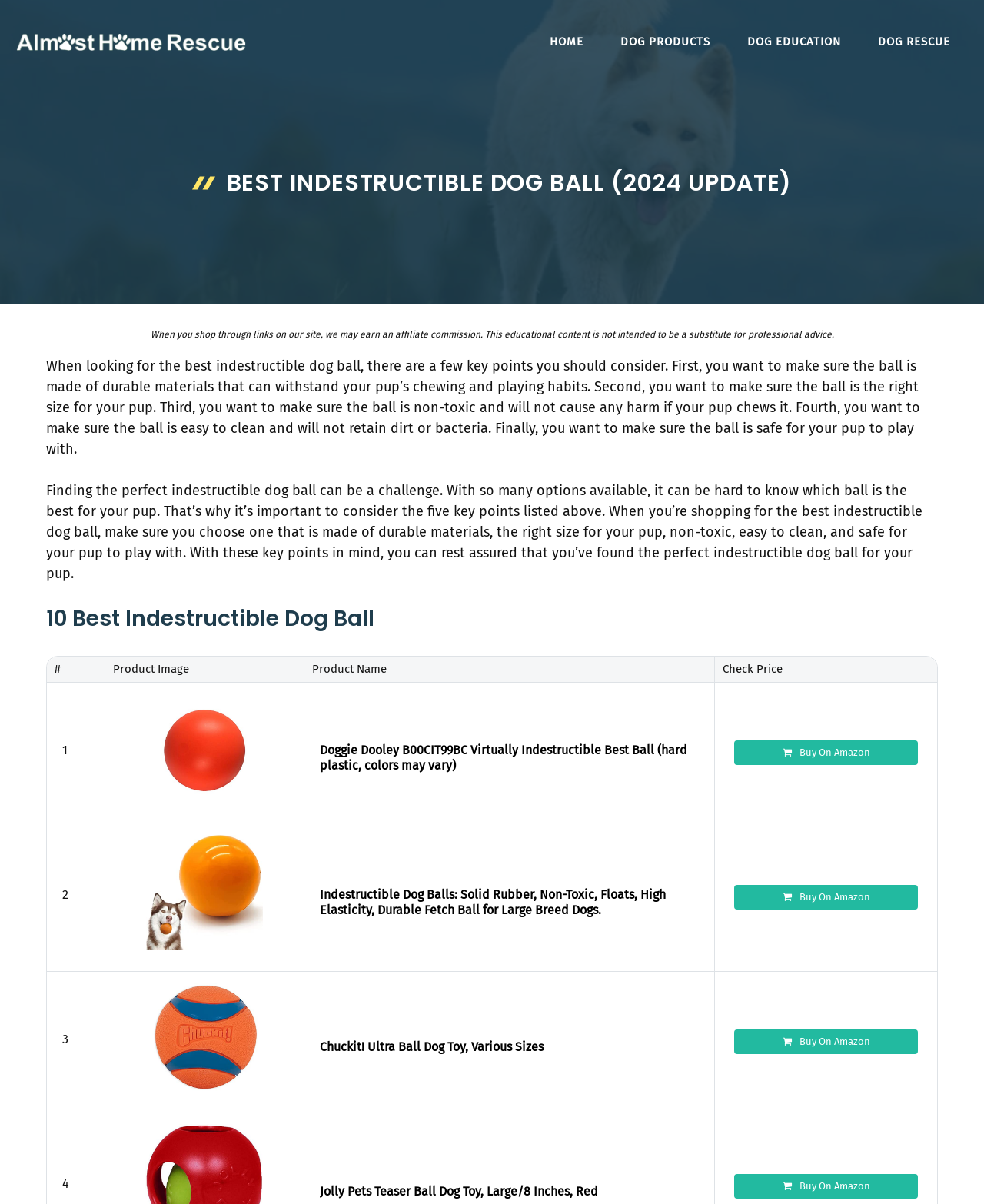Point out the bounding box coordinates of the section to click in order to follow this instruction: "read the latest post 'War Protest: Opportunity Eclipsed'".

None